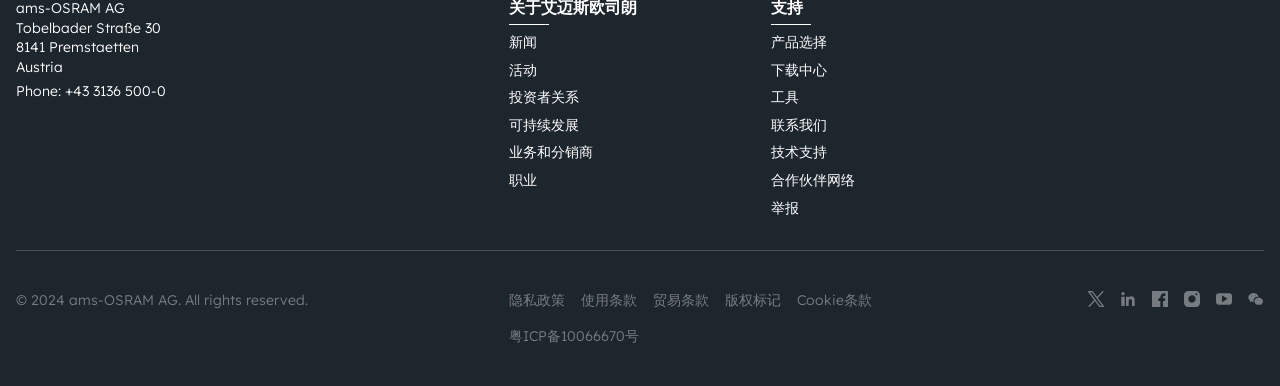Please determine the bounding box coordinates of the area that needs to be clicked to complete this task: 'Click the '新闻' link'. The coordinates must be four float numbers between 0 and 1, formatted as [left, top, right, bottom].

[0.397, 0.085, 0.419, 0.132]